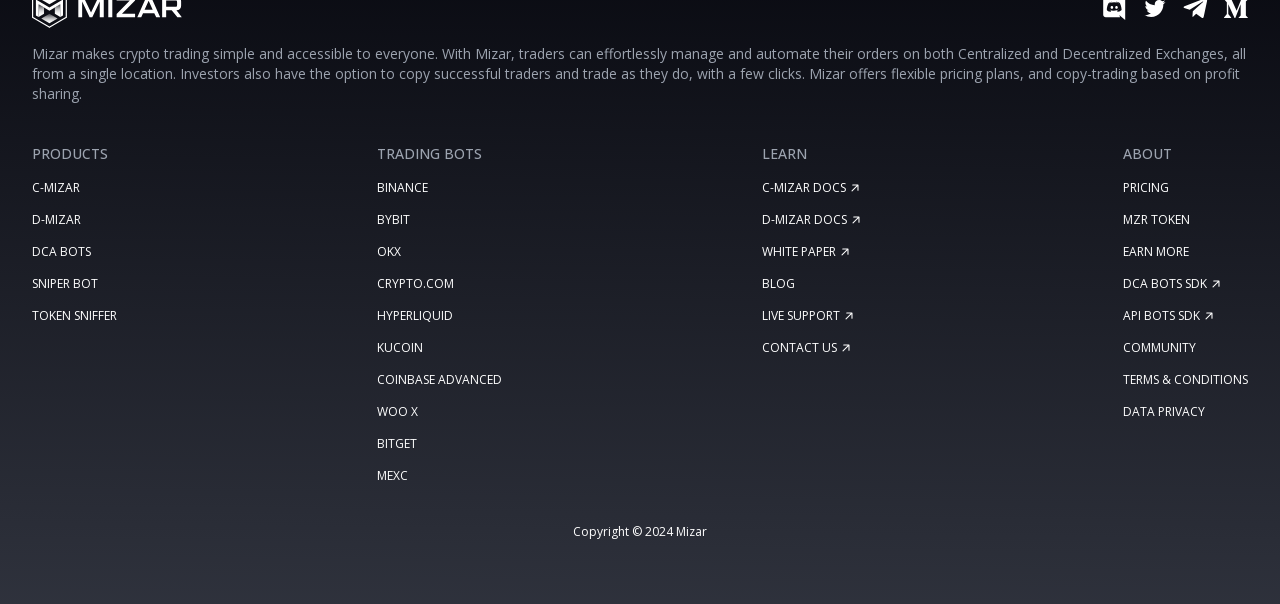Find and indicate the bounding box coordinates of the region you should select to follow the given instruction: "Contact Mizar through LIVE SUPPORT".

[0.595, 0.509, 0.674, 0.536]